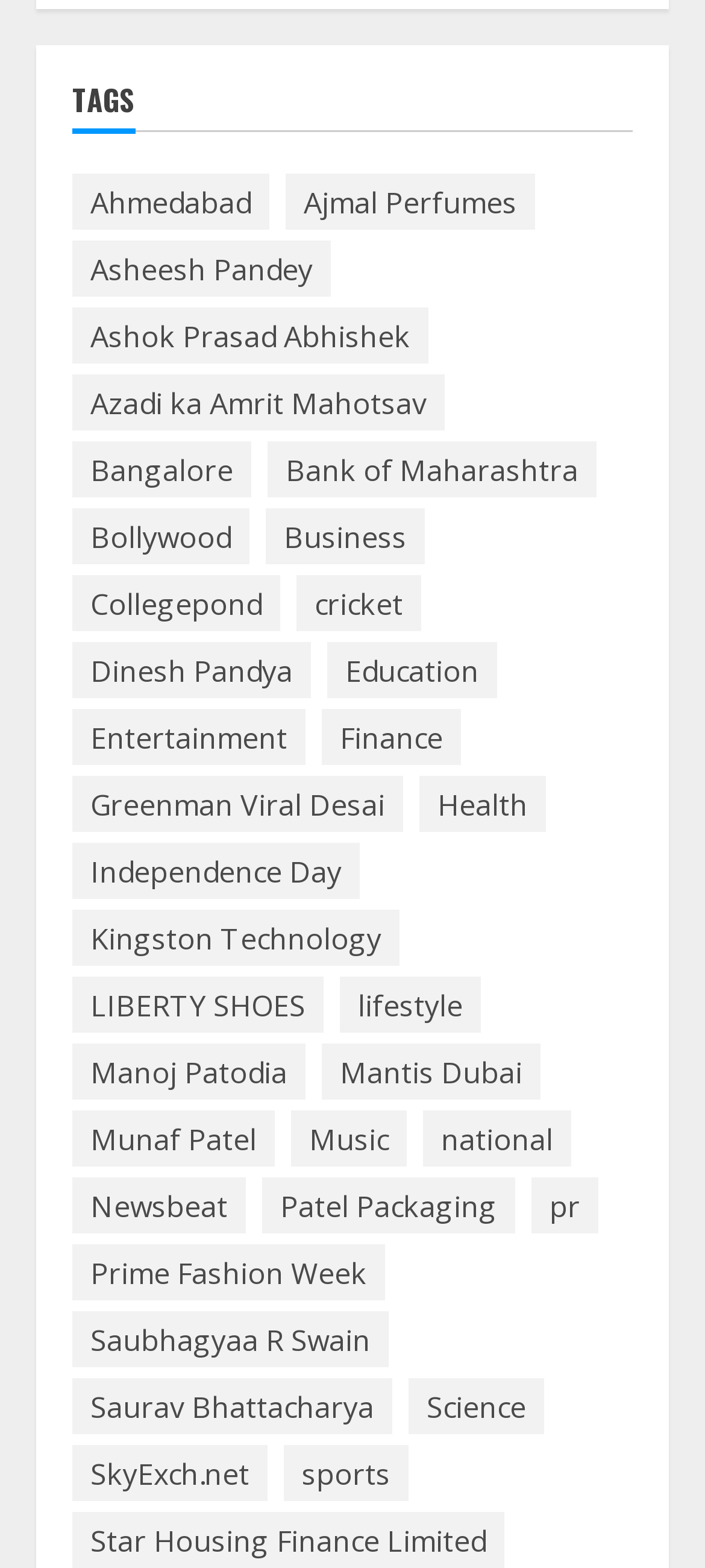How many items are in the 'Business' category?
Please ensure your answer to the question is detailed and covers all necessary aspects.

I found the answer by looking at the link 'Business (2,813 items)' on the webpage.